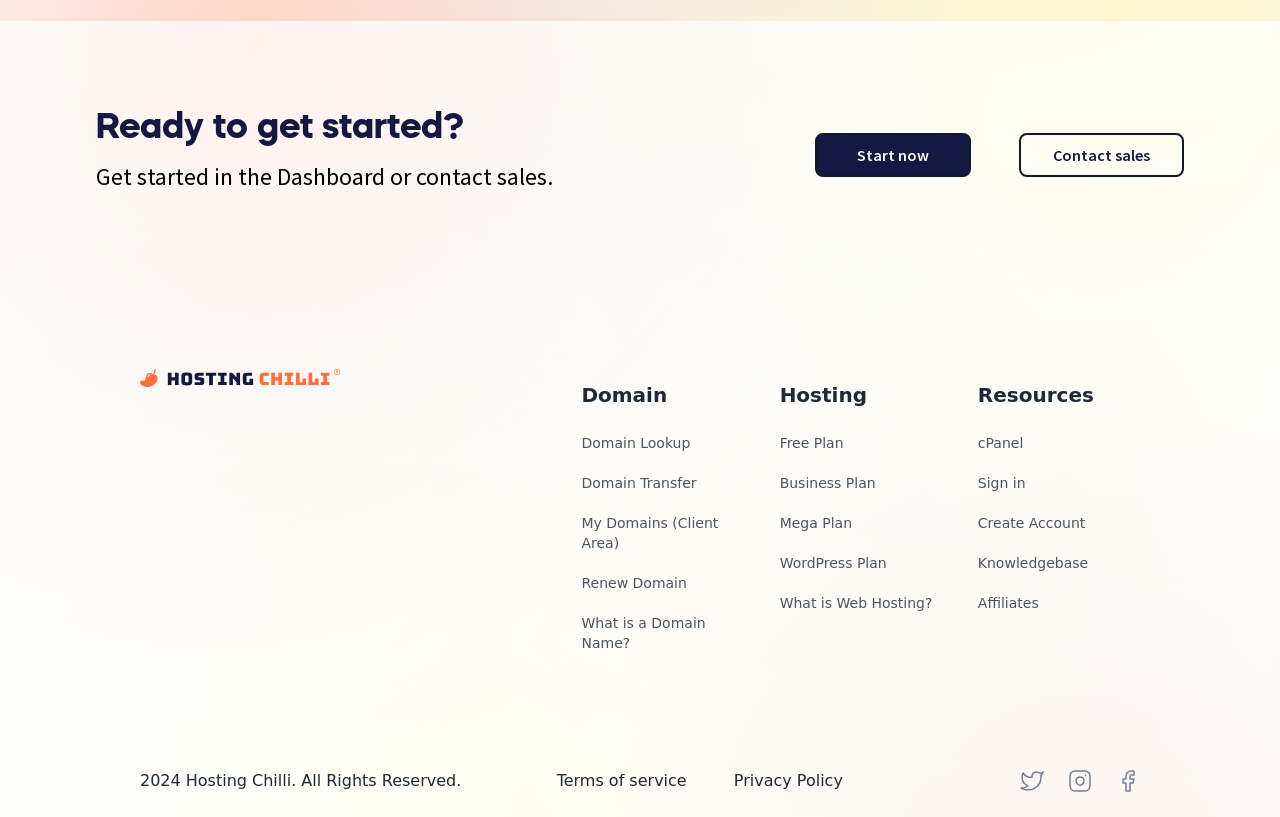Kindly determine the bounding box coordinates for the area that needs to be clicked to execute this instruction: "Contact sales".

[0.796, 0.163, 0.925, 0.217]